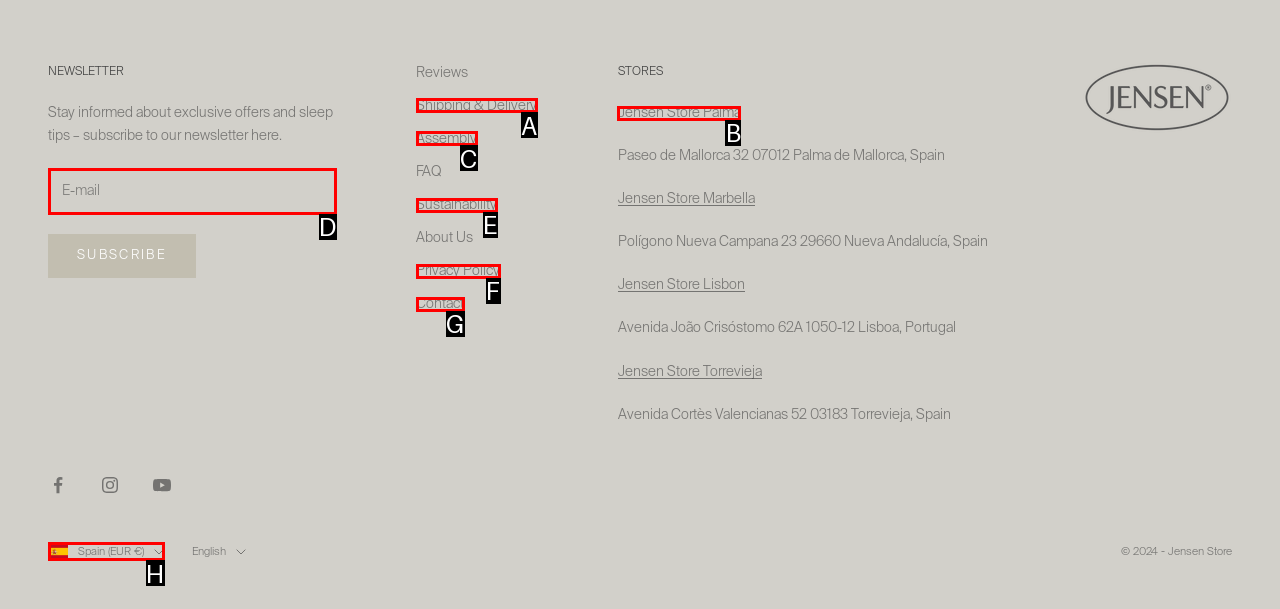Select the HTML element that matches the description: Sustainability. Provide the letter of the chosen option as your answer.

E